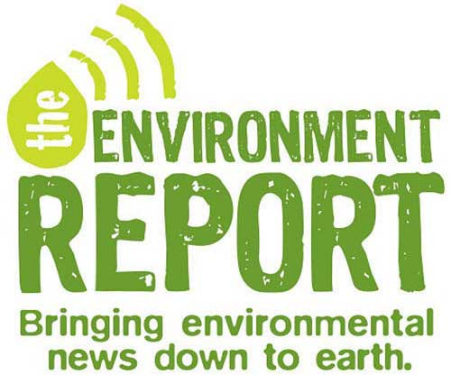Please reply to the following question with a single word or a short phrase:
What is the shape incorporated in the logo design?

a stylized drop of water